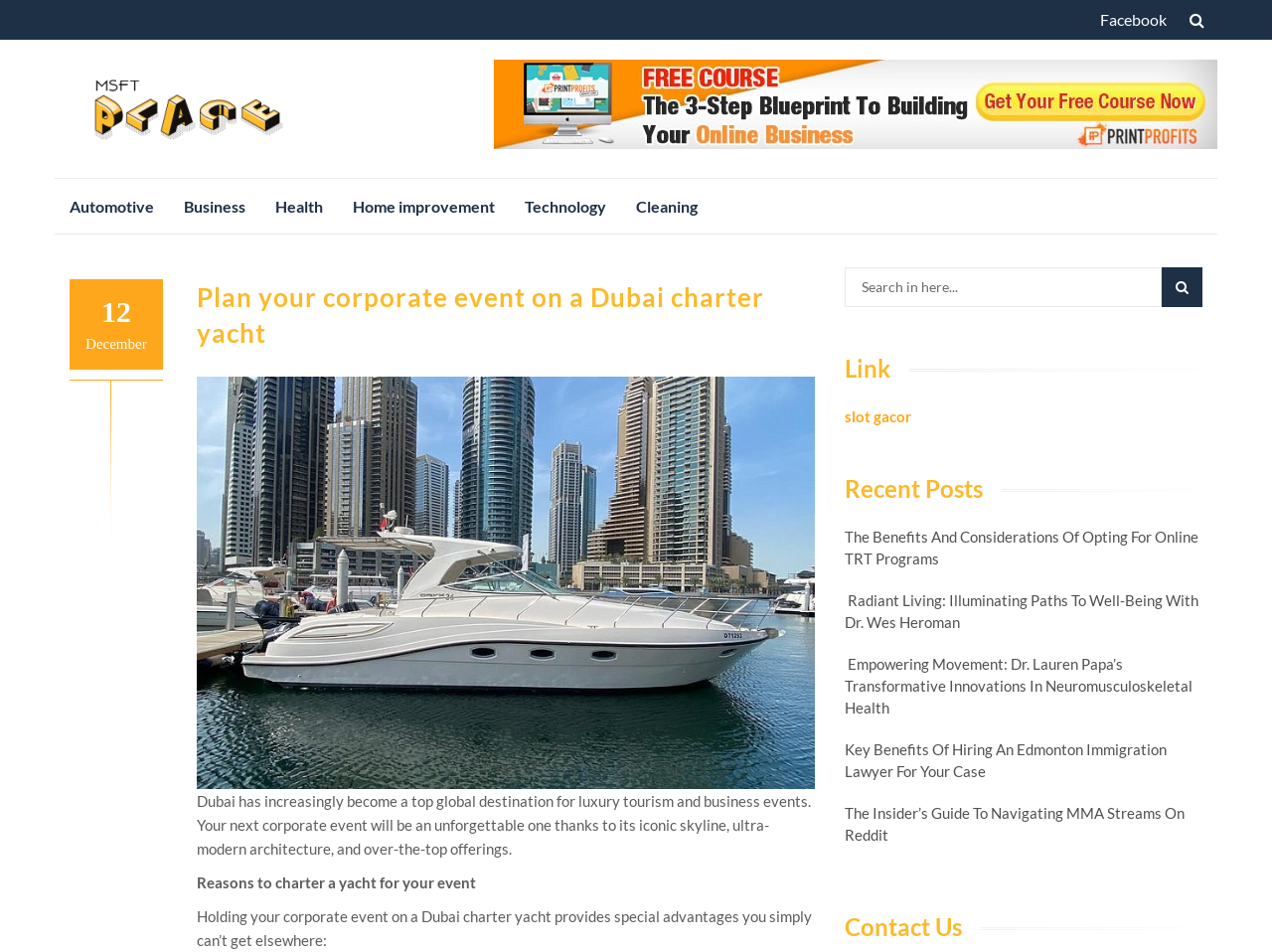Please identify the bounding box coordinates of the element I need to click to follow this instruction: "Search for something".

[0.664, 0.281, 0.945, 0.323]